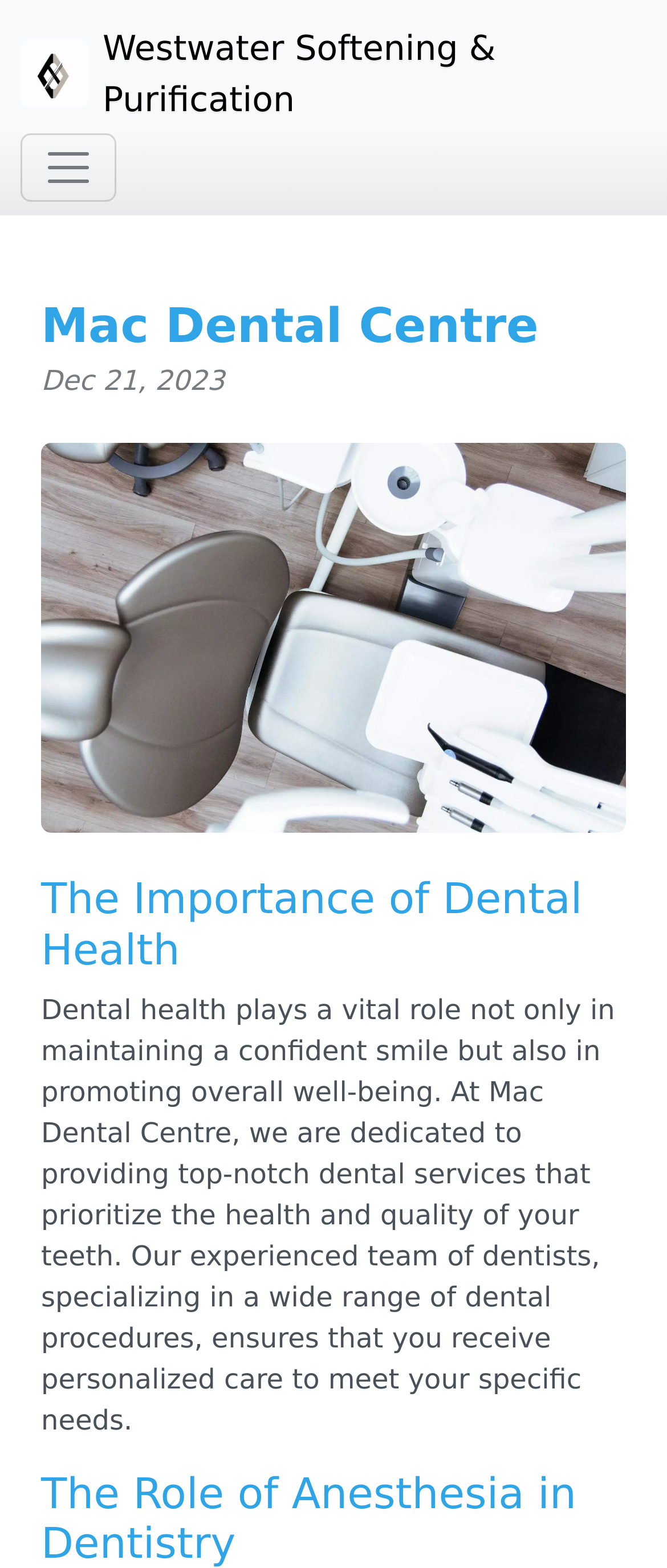What is the name of the dental centre?
Please utilize the information in the image to give a detailed response to the question.

The name of the dental centre can be found in the heading element, which is 'Mac Dental Centre'. This heading is located at the top of the webpage, indicating that it is the main title of the webpage.